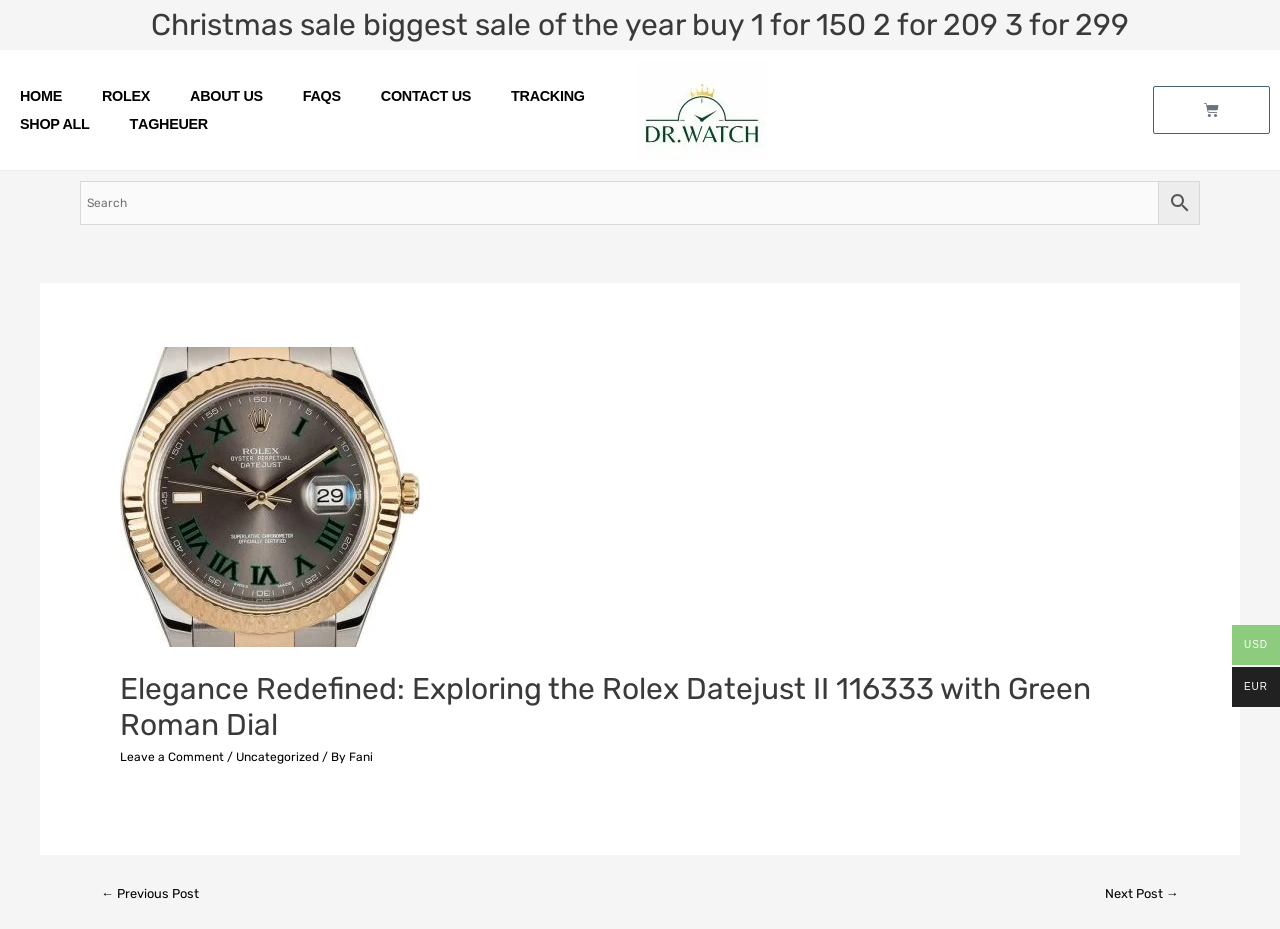Identify the bounding box of the HTML element described as: "parent_node: Search name="s" placeholder="Search"".

[0.062, 0.195, 0.905, 0.242]